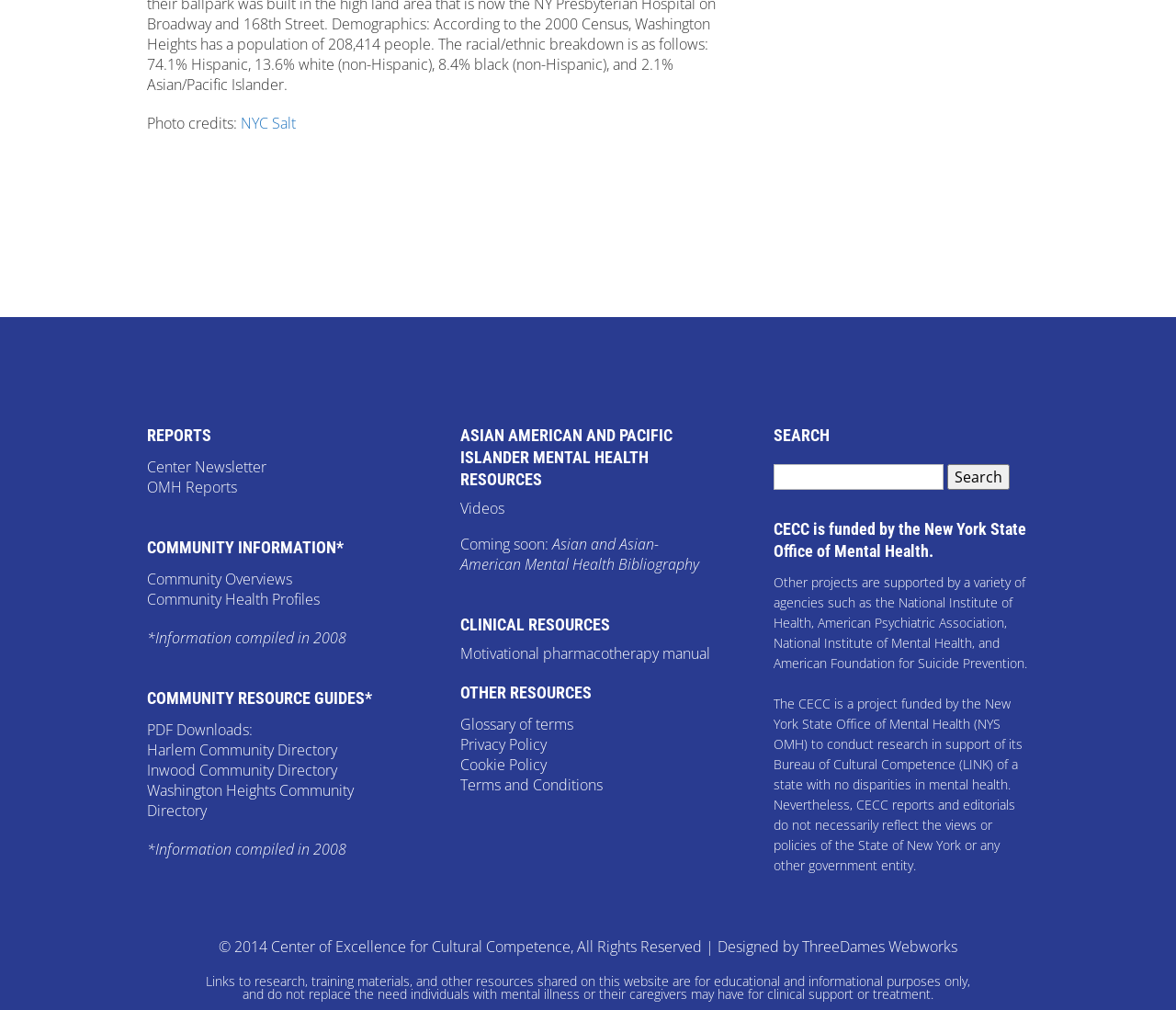What type of resources are available for Asian American and Pacific Islander mental health?
Answer the question with a detailed explanation, including all necessary information.

I found this information in the section titled 'ASIAN AMERICAN AND PACIFIC ISLANDER MENTAL HEALTH RESOURCES', where it lists 'Videos' and 'Asian and Asian-American Mental Health Bibliography' as available resources.